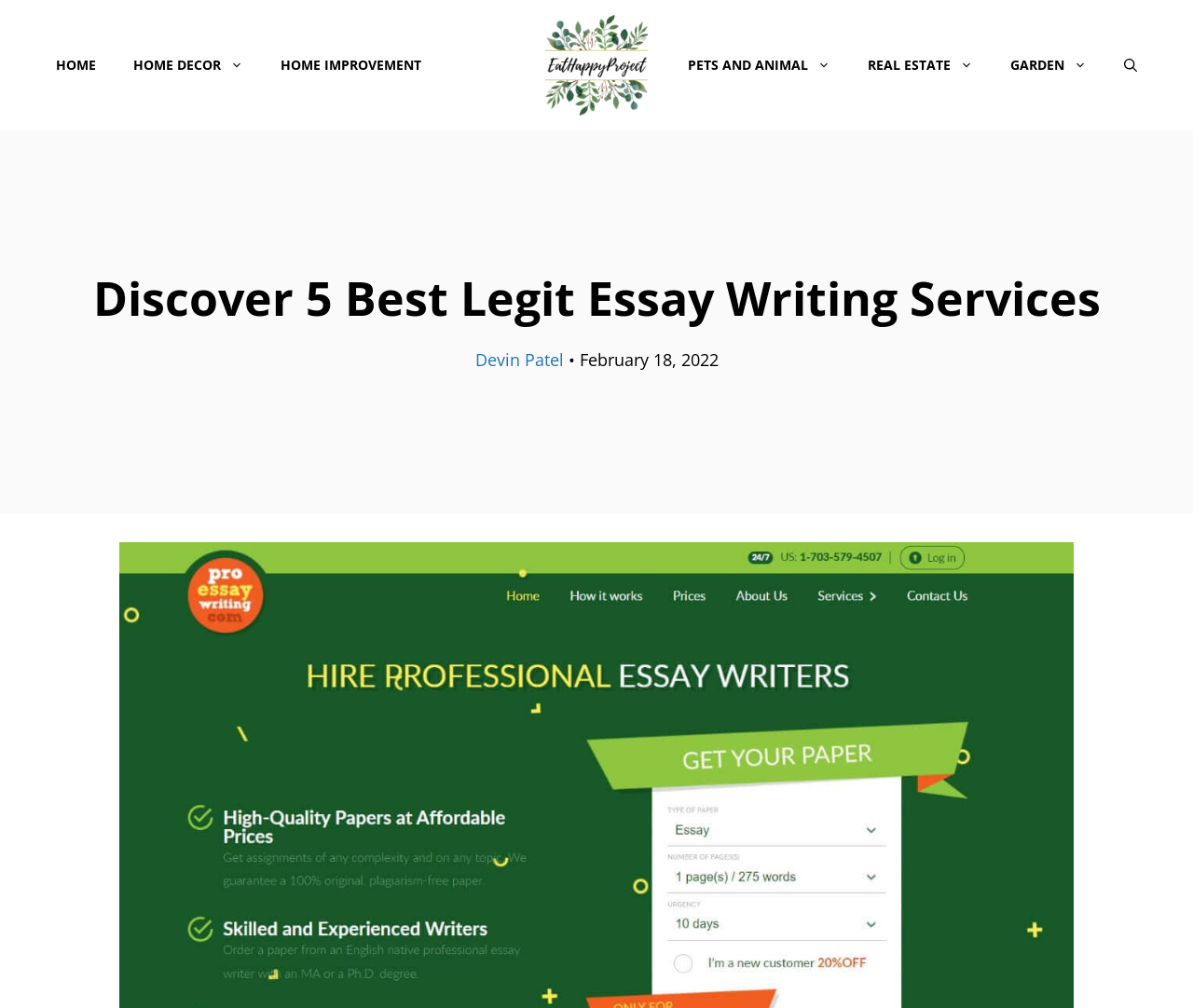Please respond to the question with a concise word or phrase:
Who is the author of the article?

Devin Patel